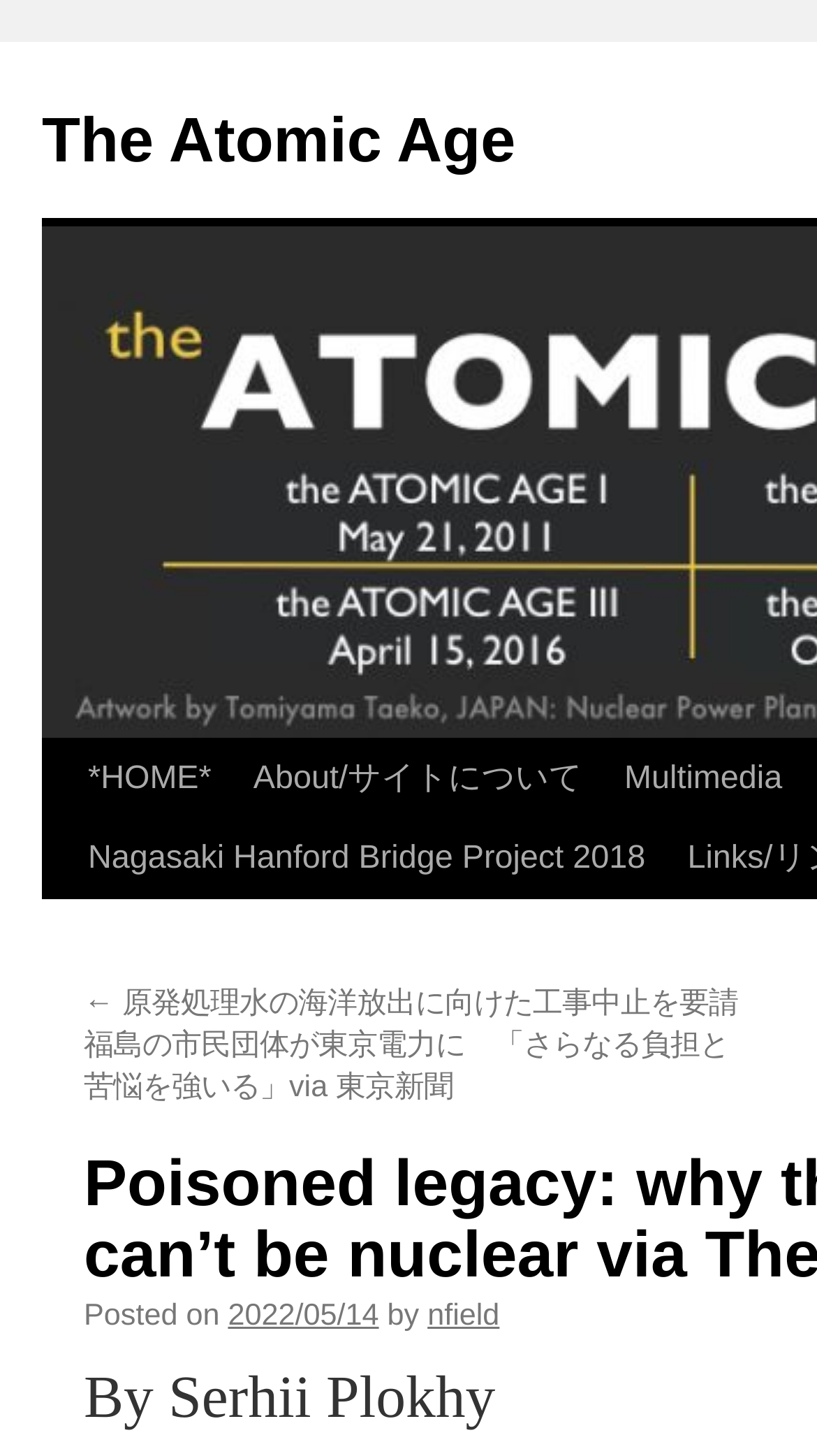Give a detailed account of the webpage's layout and content.

The webpage appears to be an article page from The Guardian, with the title "Poisoned legacy: why the future of power can’t be nuclear via The Guardian | The Atomic Age". 

At the top, there is a navigation menu with links to "The Atomic Age", "Skip to content", "*HOME*", "About/サイトについて", "Multimedia", and "Nagasaki Hanford Bridge Project 2018". 

Below the navigation menu, there is an article with a link to a related news article titled "← 原発処理水の海洋放出に向けた工事中止を要請\u3000福島の市民団体が東京電力に\u3000「さらなる負担と苦悩を強いる」via 東京新聞". 

To the right of the article title, there is a section with the posting date "2022/05/14" and the author's name "nfield". 

At the bottom of the article, there is a byline "By Serhii Plokhy".